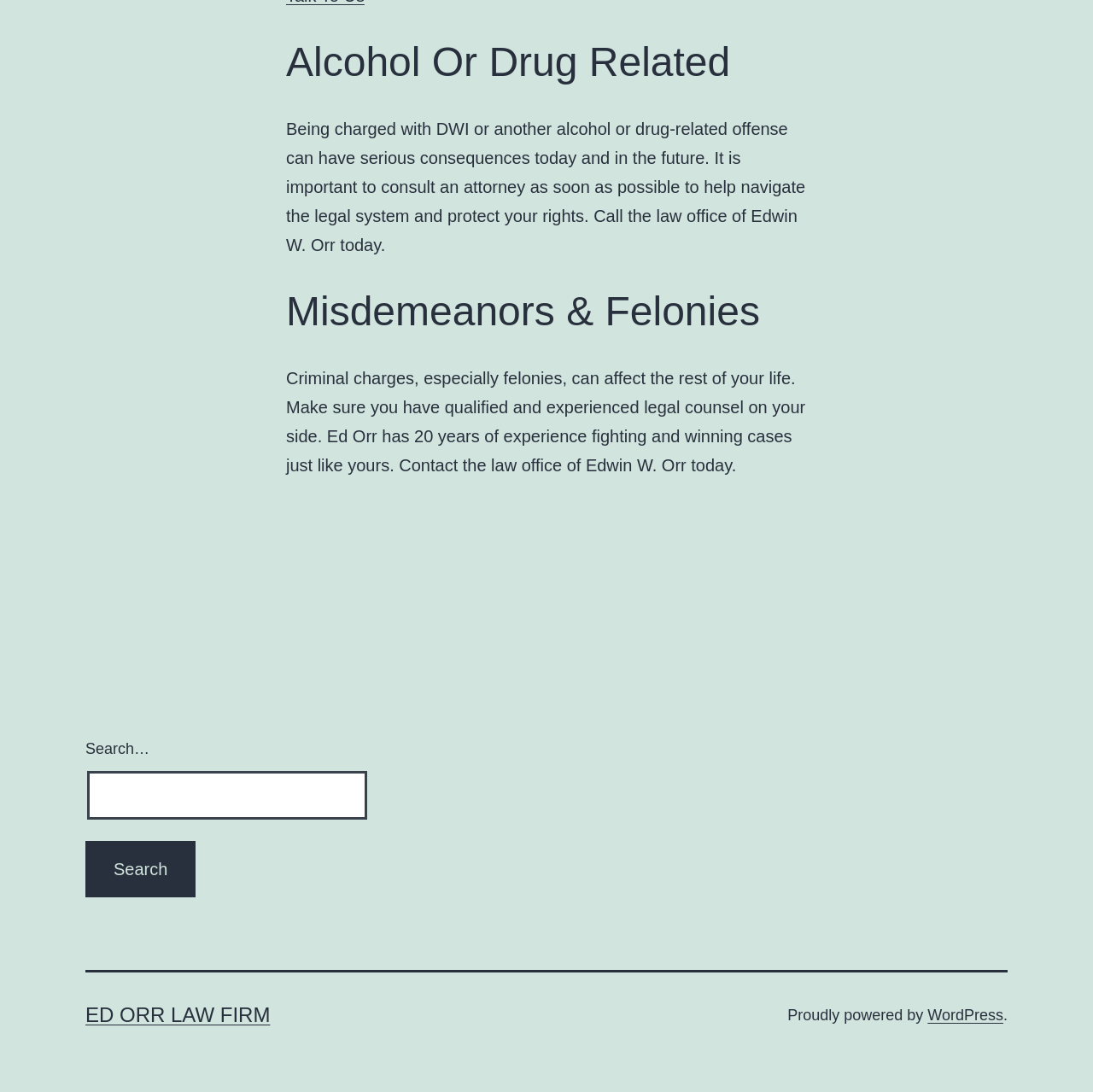Reply to the question with a brief word or phrase: Who is the attorney mentioned on this webpage?

Edwin W. Orr